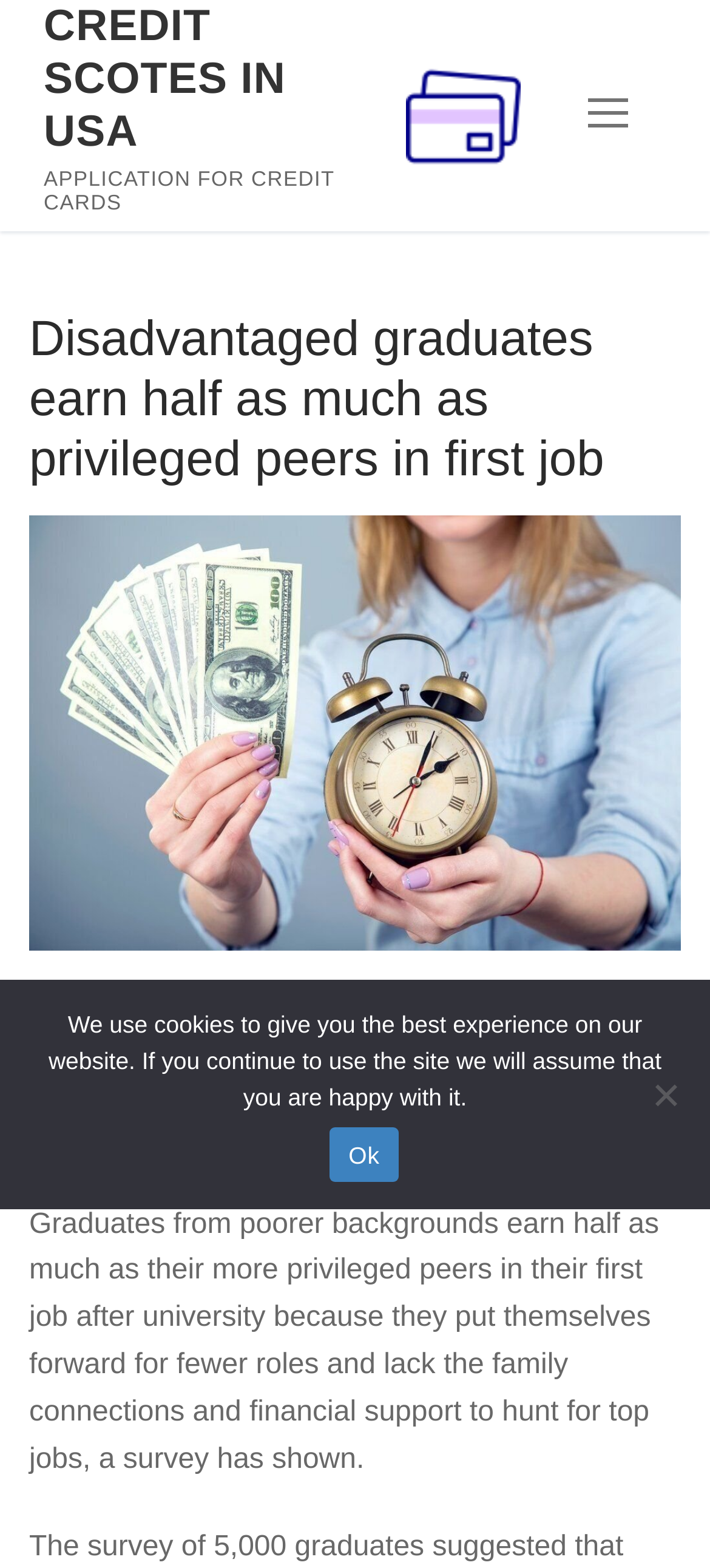Provide a single word or phrase to answer the given question: 
How many links are present on the webpage?

3